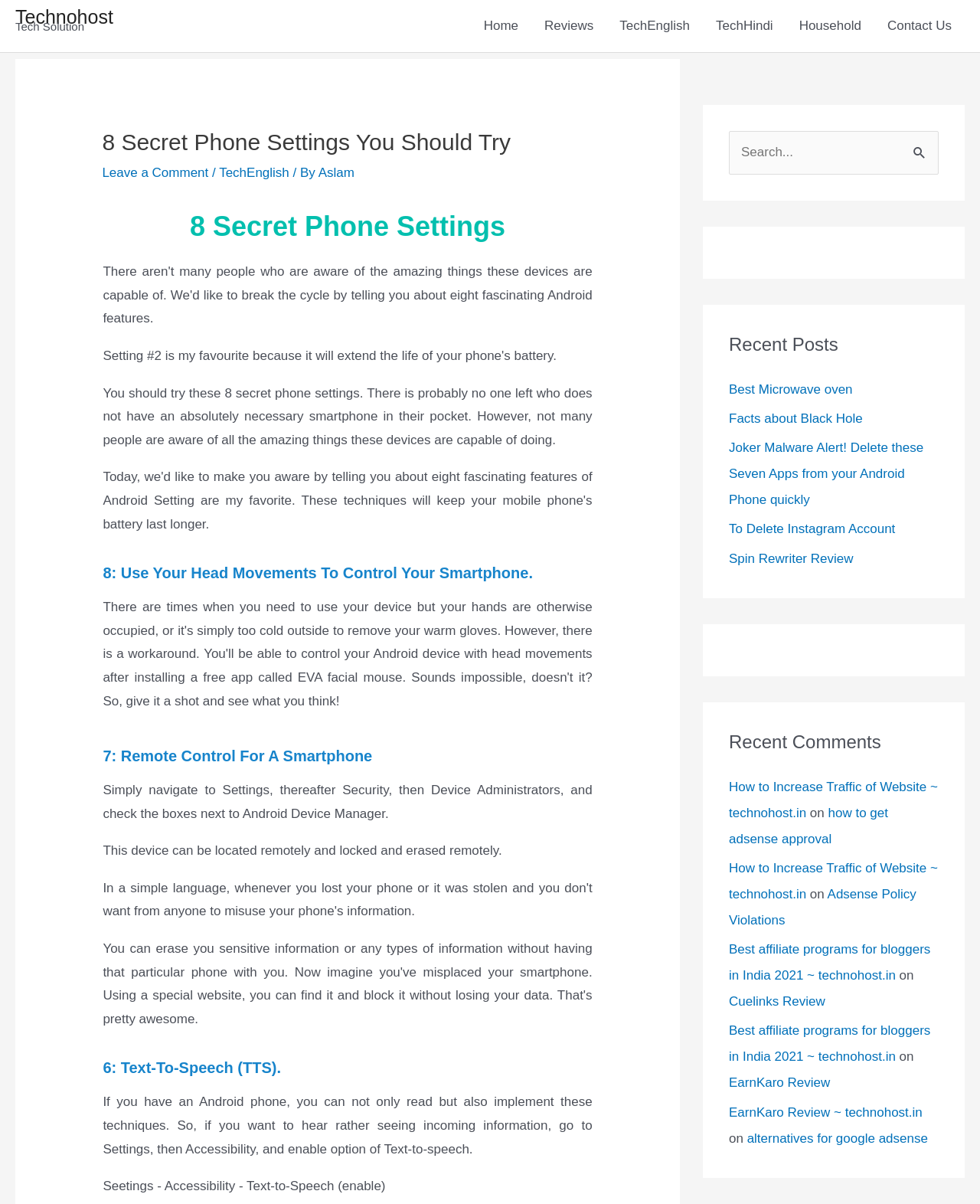Determine the bounding box coordinates in the format (top-left x, top-left y, bottom-right x, bottom-right y). Ensure all values are floating point numbers between 0 and 1. Identify the bounding box of the UI element described by: Contact Us

[0.892, 0.0, 0.984, 0.043]